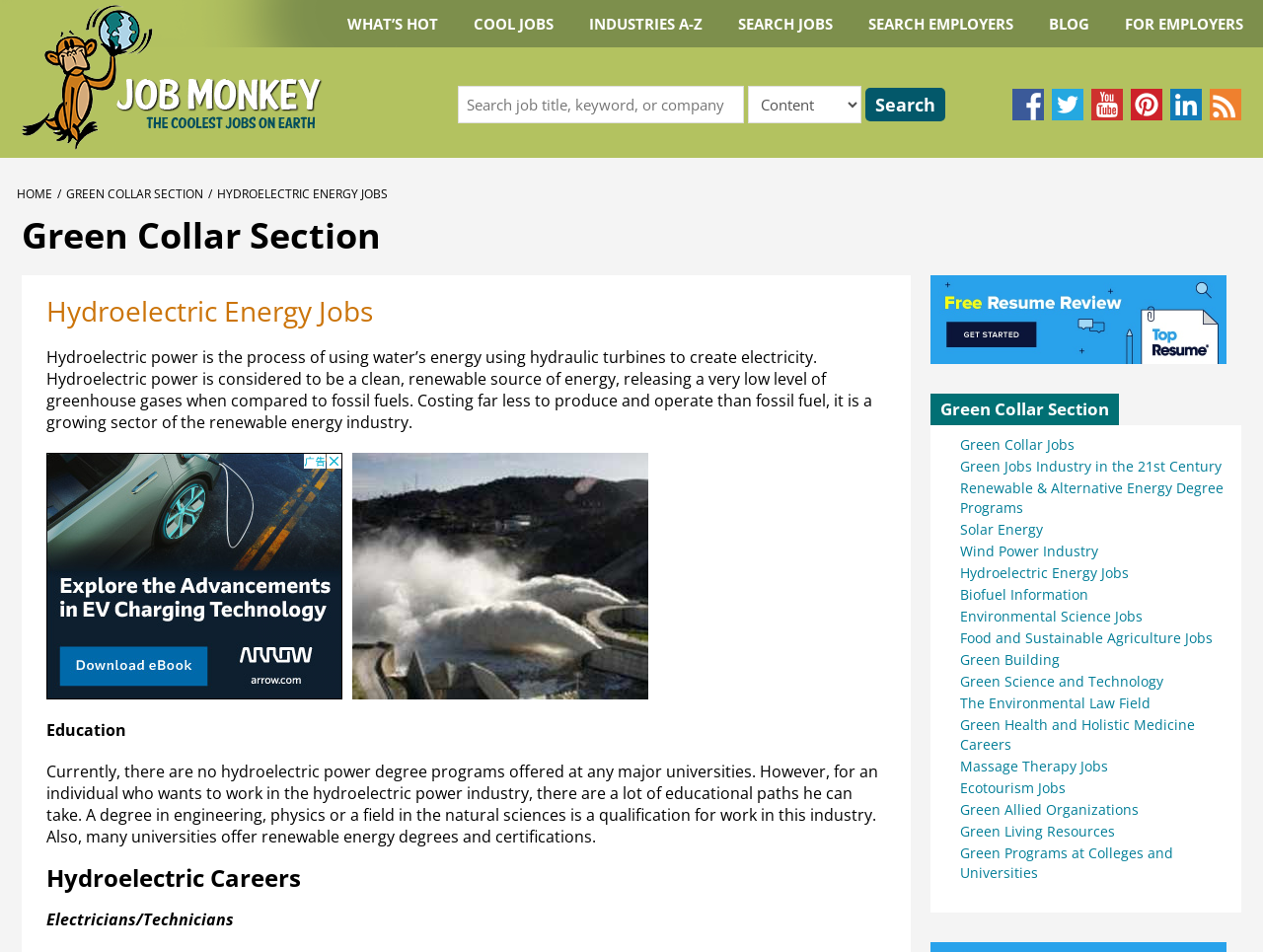Please find the bounding box coordinates for the clickable element needed to perform this instruction: "Follow us on Facebook".

[0.802, 0.093, 0.827, 0.126]